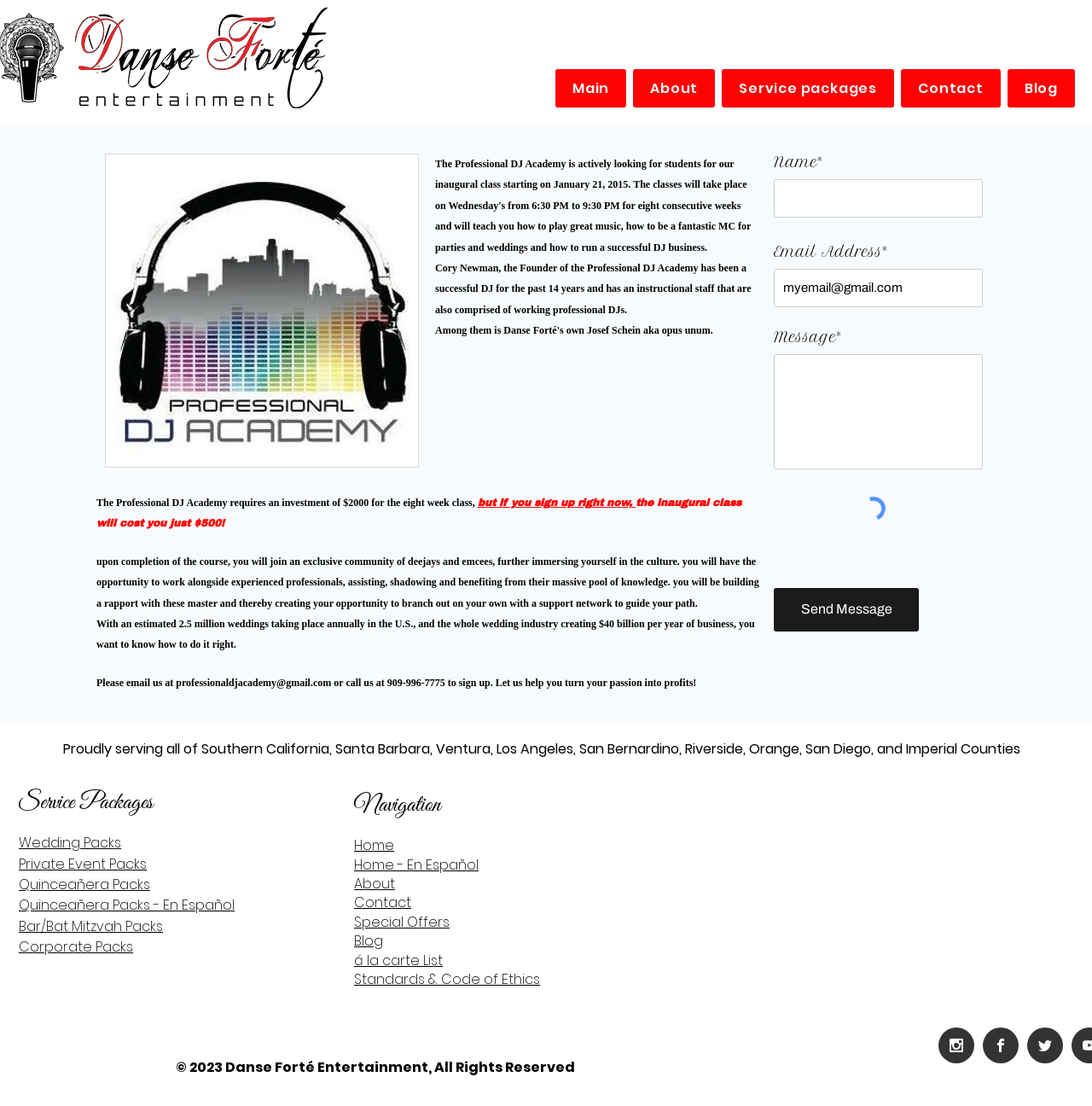Review the image closely and give a comprehensive answer to the question: What is the estimated annual value of the wedding industry in the U.S.?

The webpage mentions that the whole wedding industry creates $40 billion per year of business, indicating the potential market size and opportunity for DJs and emcees.